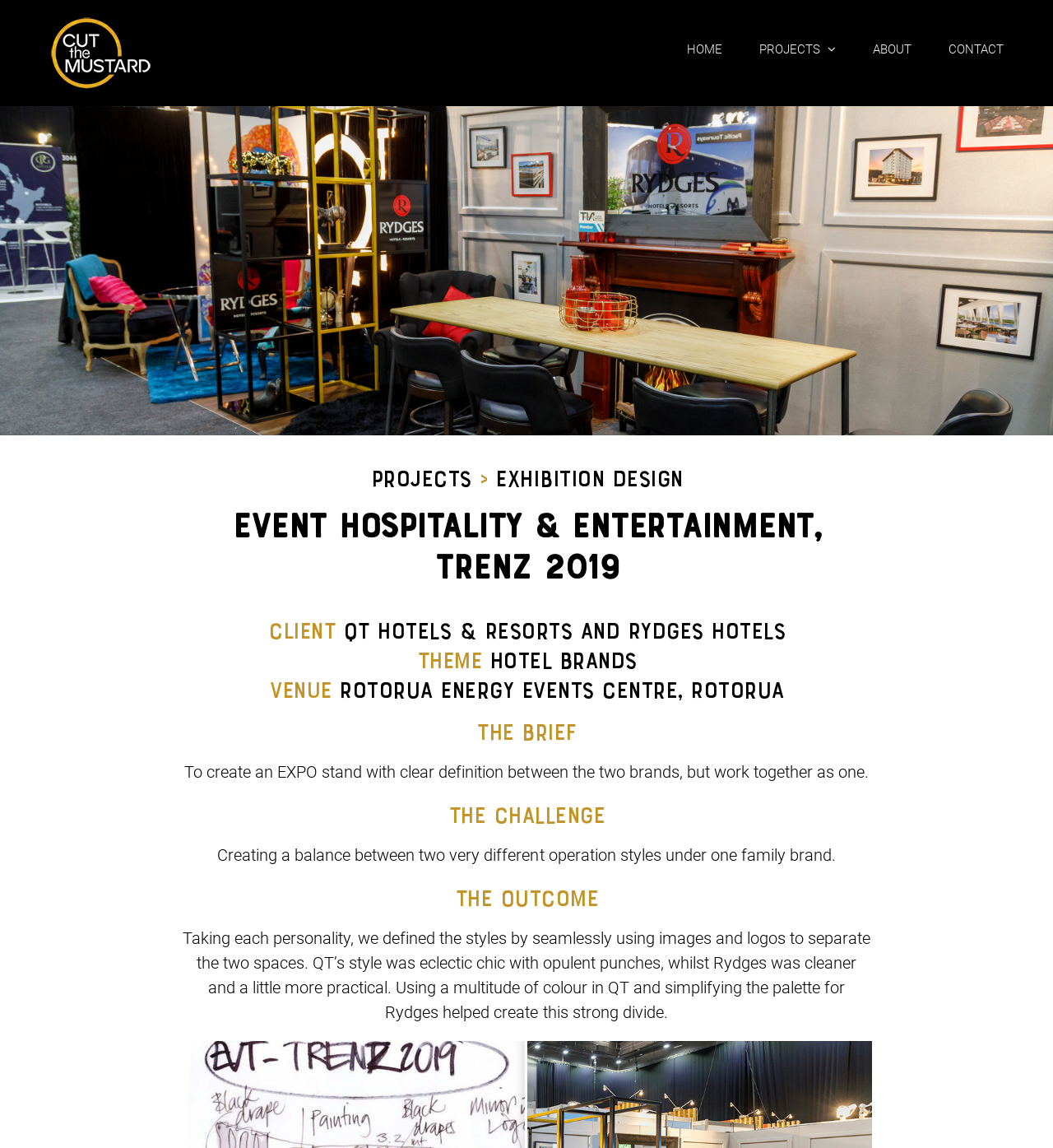What is the event name?
Could you please answer the question thoroughly and with as much detail as possible?

I found the event name by looking at the heading 'EVENT Hospitality & Entertainment, TRENZ 2019' which is a subheading under the 'Projects > Exhibition Design' heading.